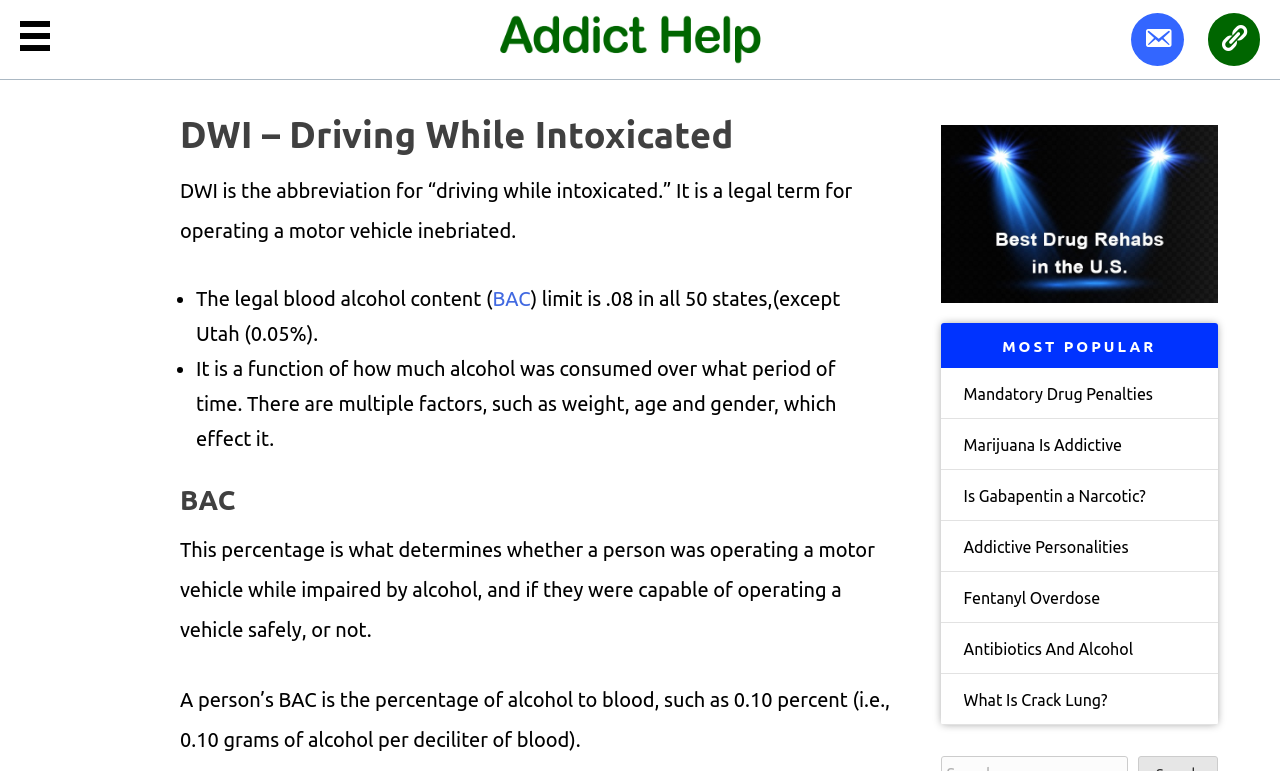Locate the UI element described as follows: "BAC". Return the bounding box coordinates as four float numbers between 0 and 1 in the order [left, top, right, bottom].

[0.385, 0.372, 0.415, 0.402]